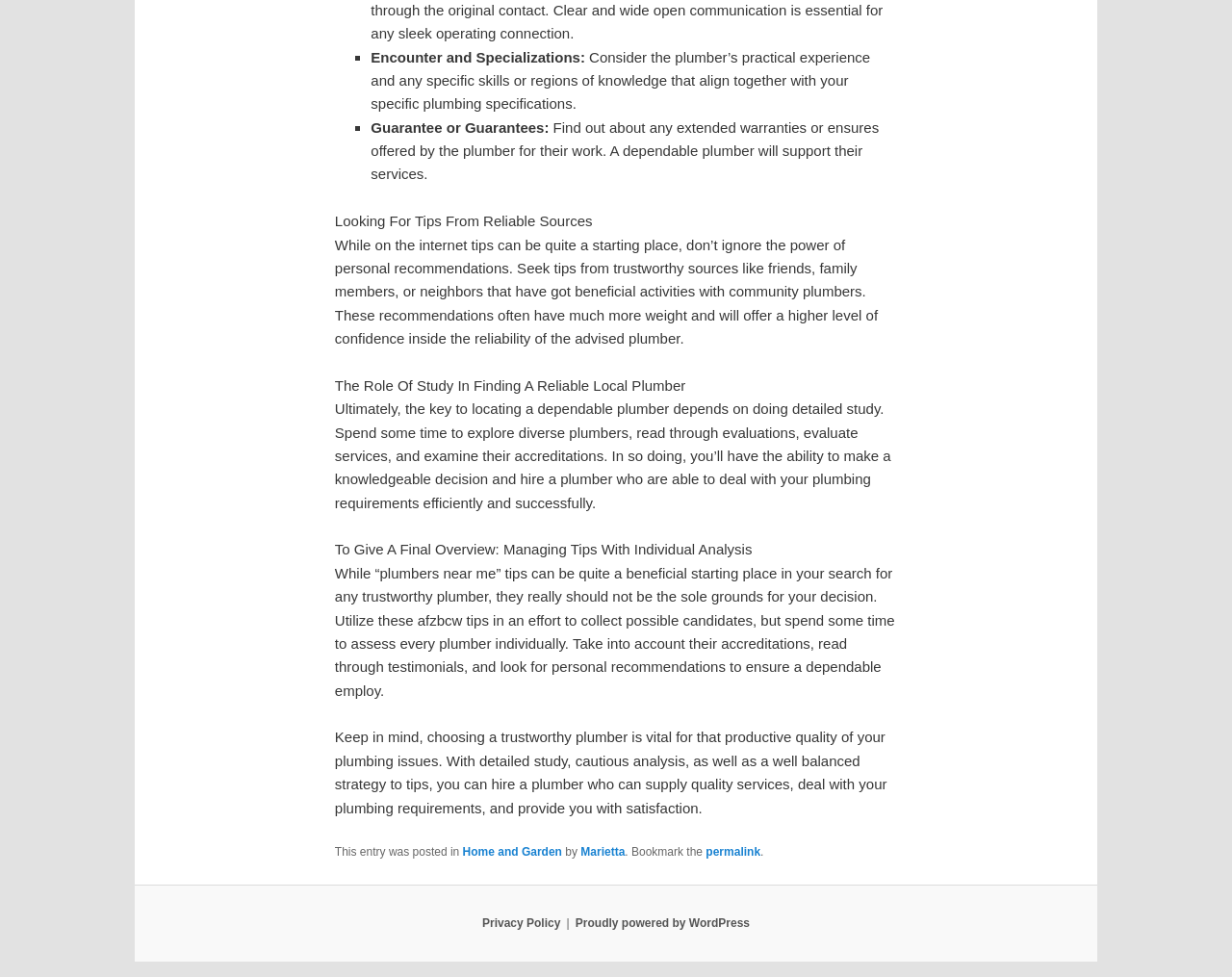Please provide a comprehensive response to the question below by analyzing the image: 
What is mentioned as a starting point for finding a plumber?

The article suggests that online tips can be a starting point for finding a plumber, but they should not be the sole basis for making a decision. It emphasizes the importance of doing detailed research and considering personal recommendations.